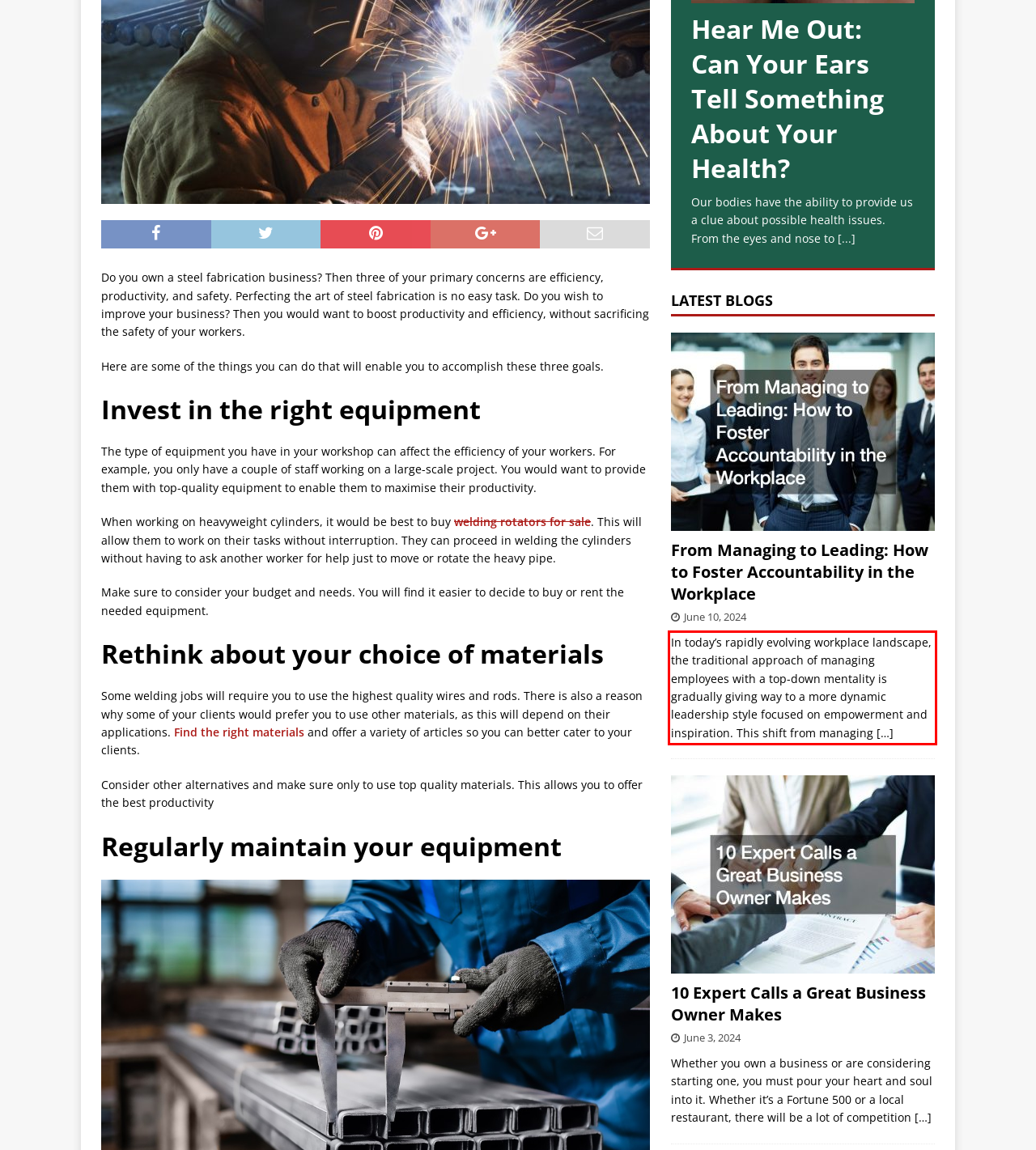Please analyze the provided webpage screenshot and perform OCR to extract the text content from the red rectangle bounding box.

In today’s rapidly evolving workplace landscape, the traditional approach of managing employees with a top-down mentality is gradually giving way to a more dynamic leadership style focused on empowerment and inspiration. This shift from managing […]